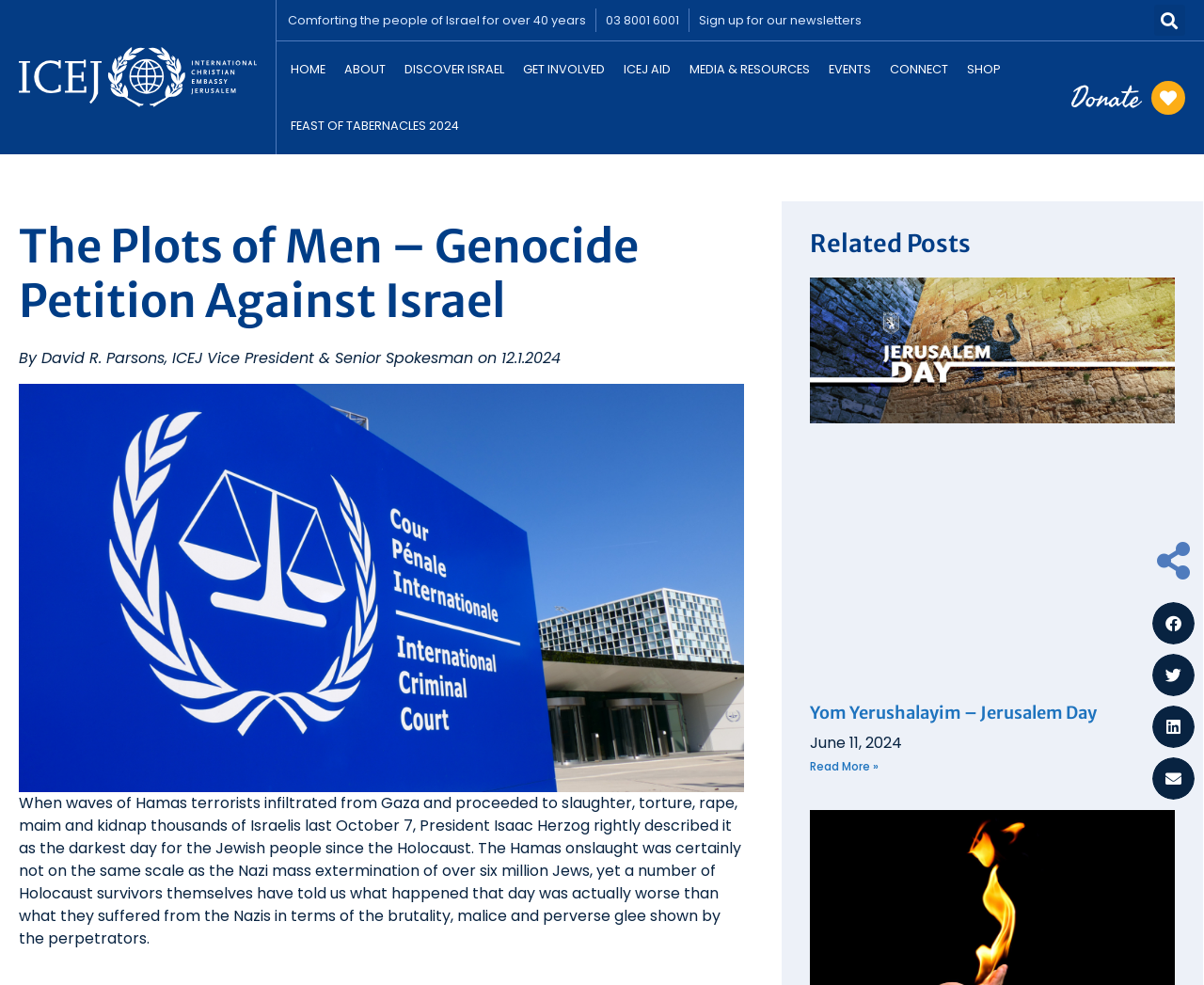Can you determine the main header of this webpage?

The Plots of Men – Genocide Petition Against Israel